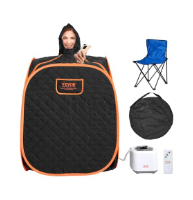Is the person's head inside the sauna tent?
Provide an in-depth answer to the question, covering all aspects.

According to the caption, the sauna tent is designed to 'envelop the body while leaving the head exposed', implying that the person's head is outside the tent.